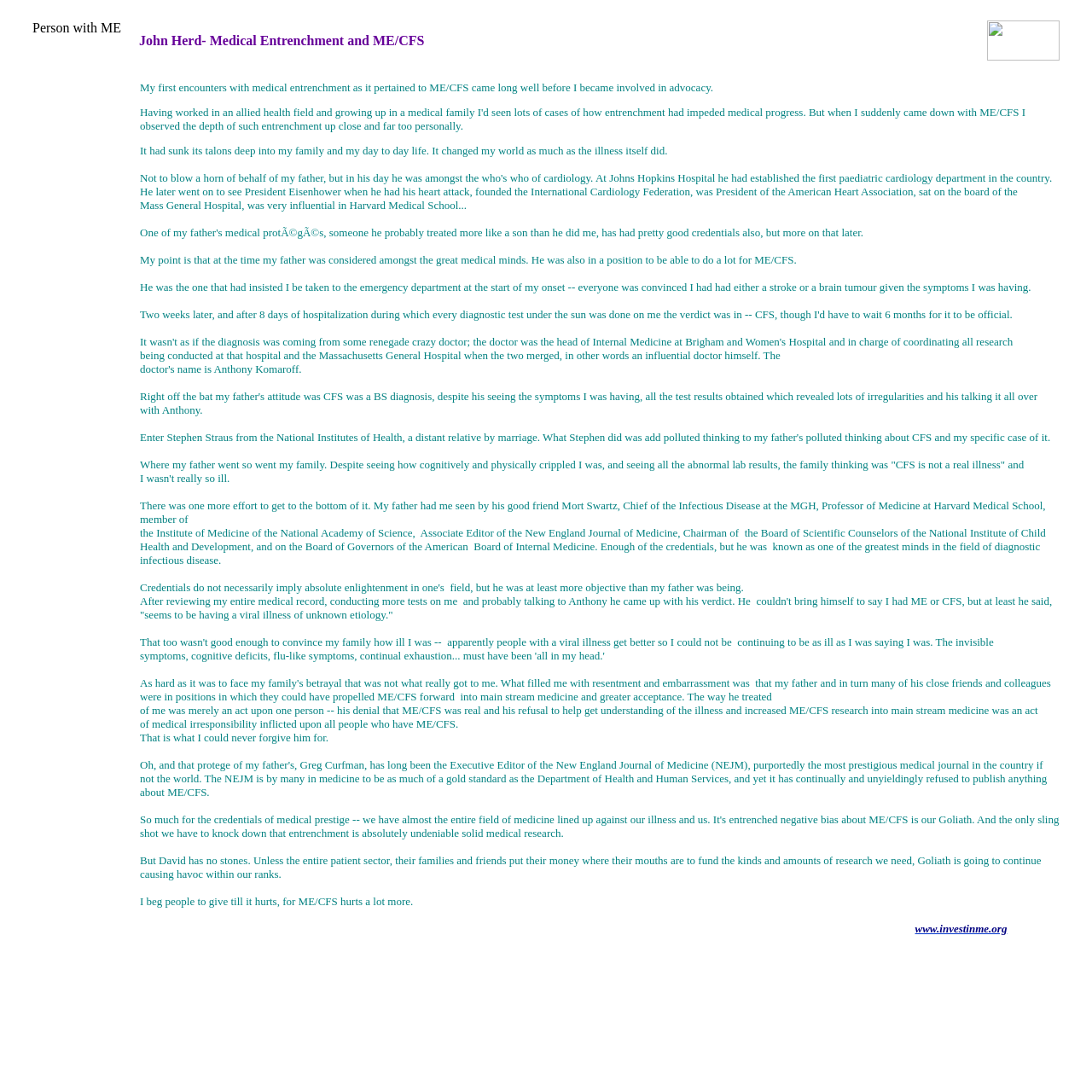Give a full account of the webpage's elements and their arrangement.

This webpage is a personal story of a person with Myalgic Encephalomyelitis (ME) or Chronic Fatigue Syndrome (CFS), who shares their experience of medical entrenchment and the struggles they faced with their family and the medical community. 

At the top of the page, there is a title "Person with ME John Herd- Medical Entrenchment and ME/CFS" followed by a brief introduction to the author's background in the medical field and their family's medical history. 

The main content of the page is a long, detailed text that describes the author's experience with ME/CFS, including their symptoms, diagnosis, and treatment. The text also discusses the author's father, a renowned cardiologist, and his influence on the author's medical care. The author expresses frustration and resentment towards their father and the medical community for not taking their illness seriously and not providing adequate support.

Throughout the text, there are several paragraphs that highlight the author's struggles with their family's denial of their illness and the lack of understanding and support from the medical community. The author also mentions several medical professionals who were involved in their care, including Dr. Anthony Komaroff and Dr. Mort Swartz.

At the bottom of the page, there is a call to action, urging readers to support ME/CFS research and to donate to the cause. The page ends with a link to the website "www.investinme.org".